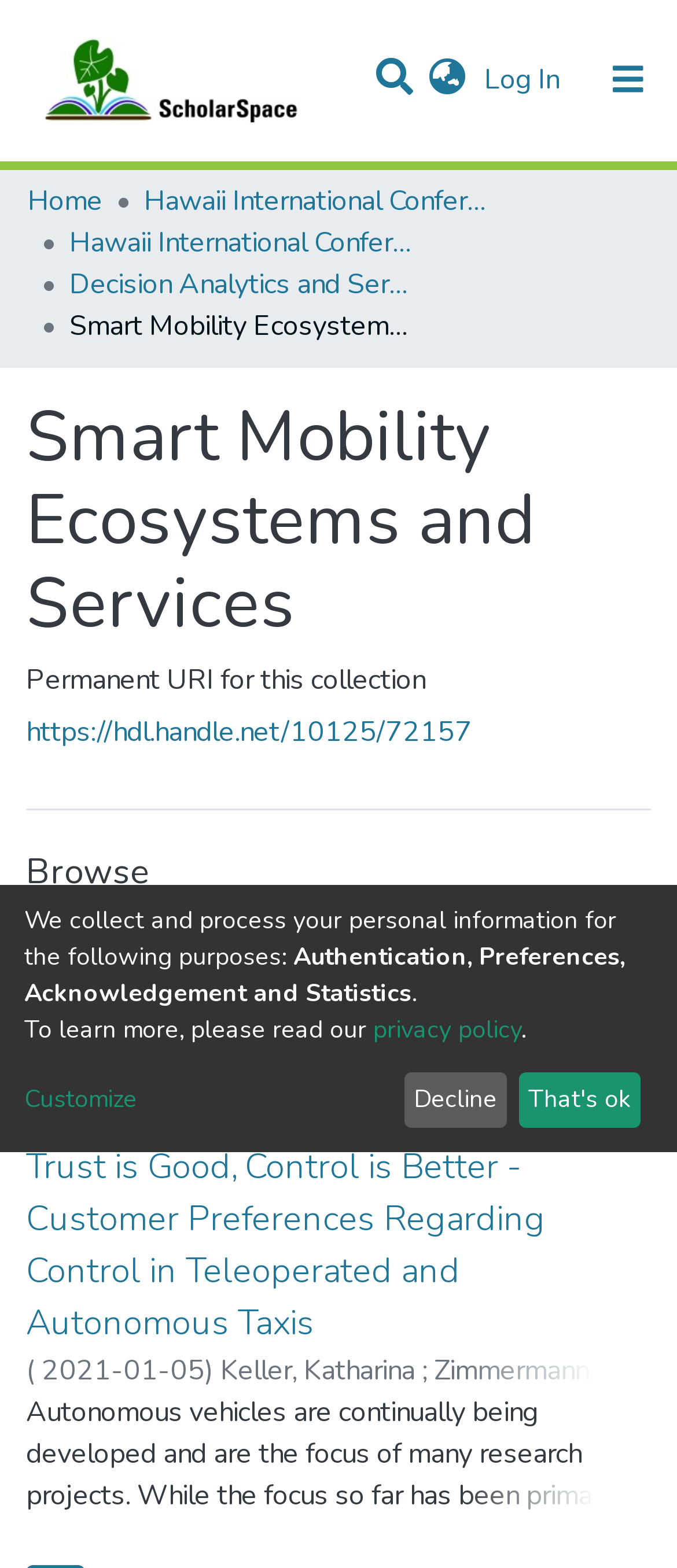Please locate the clickable area by providing the bounding box coordinates to follow this instruction: "Toggle navigation".

[0.856, 0.029, 1.0, 0.073]